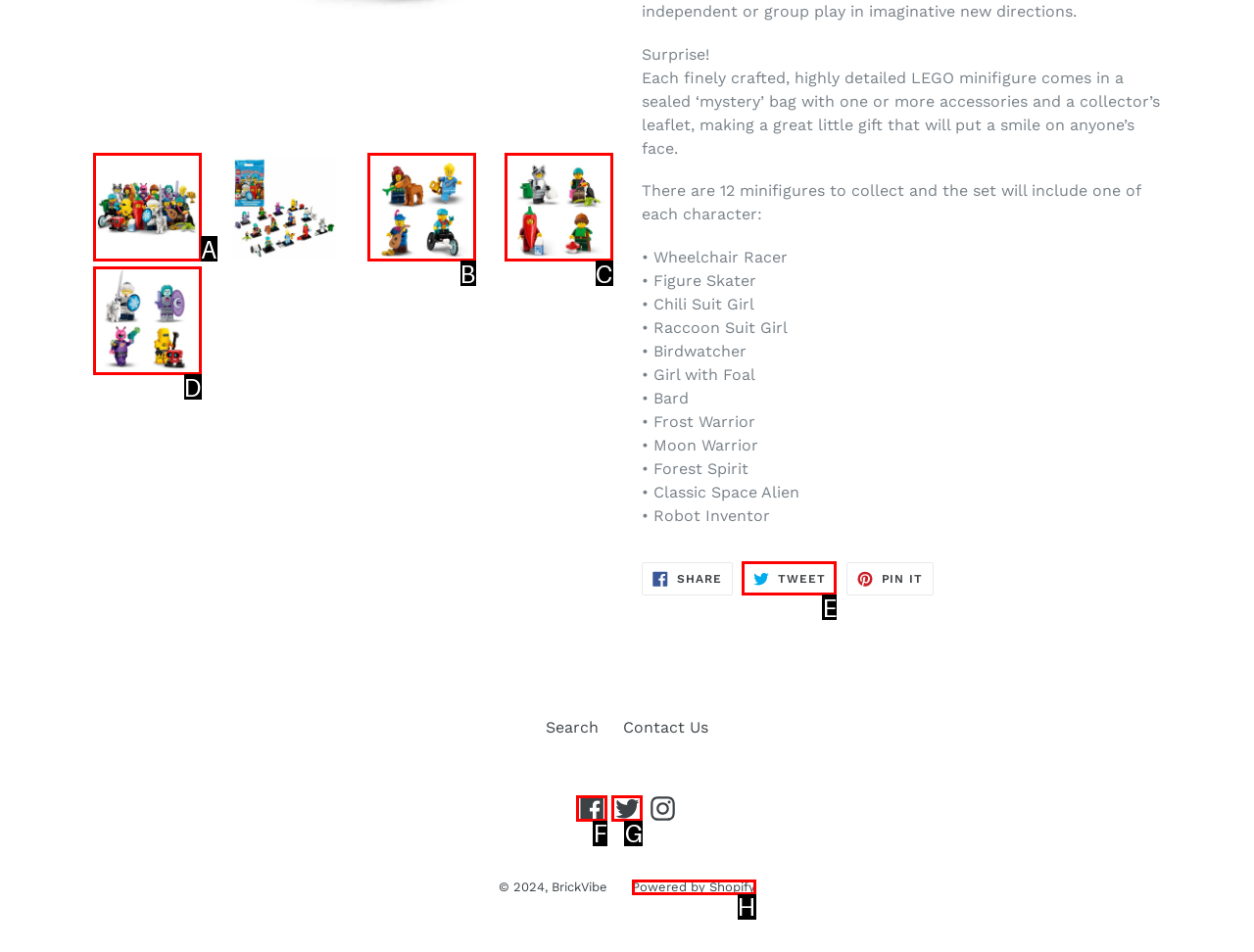Select the HTML element that corresponds to the description: Powered by Shopify. Reply with the letter of the correct option.

H